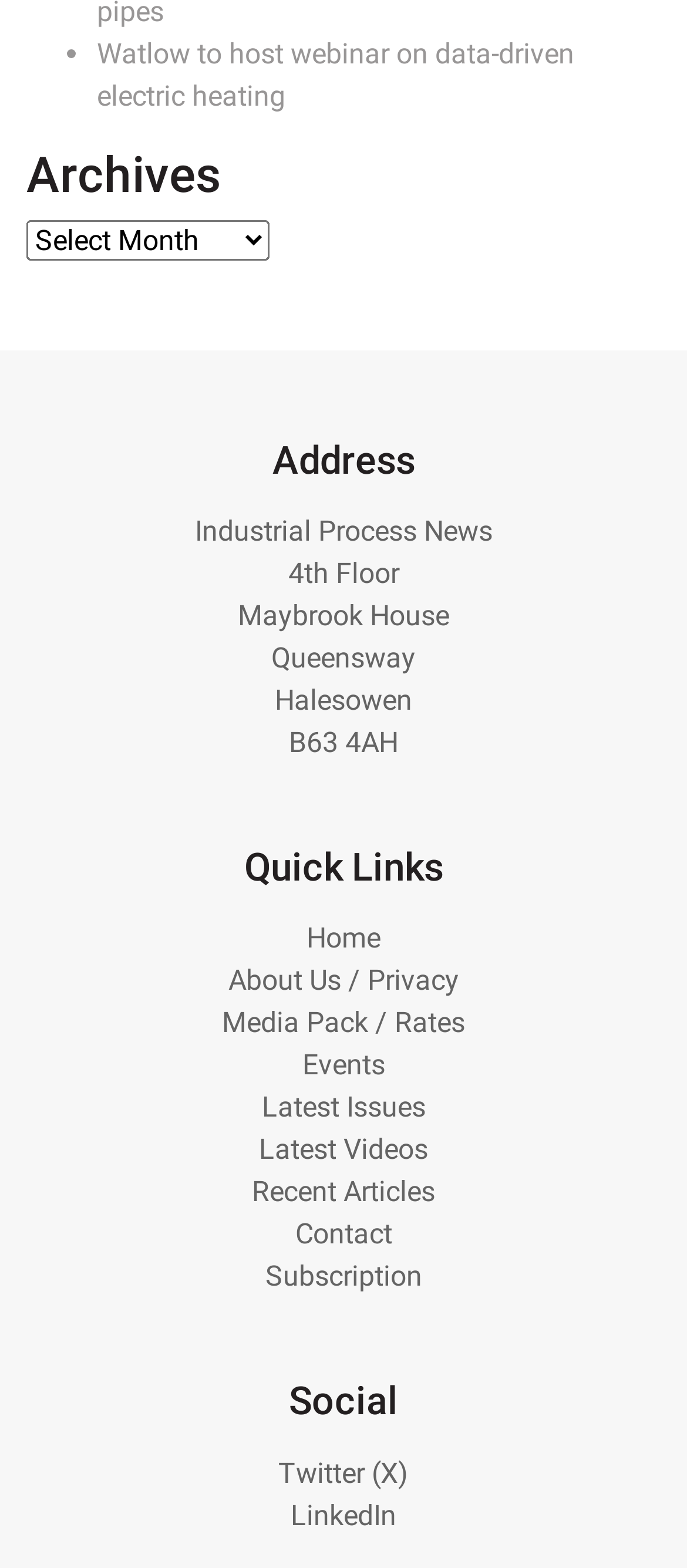Find and indicate the bounding box coordinates of the region you should select to follow the given instruction: "Go to the 'Contact' page".

[0.429, 0.776, 0.571, 0.798]